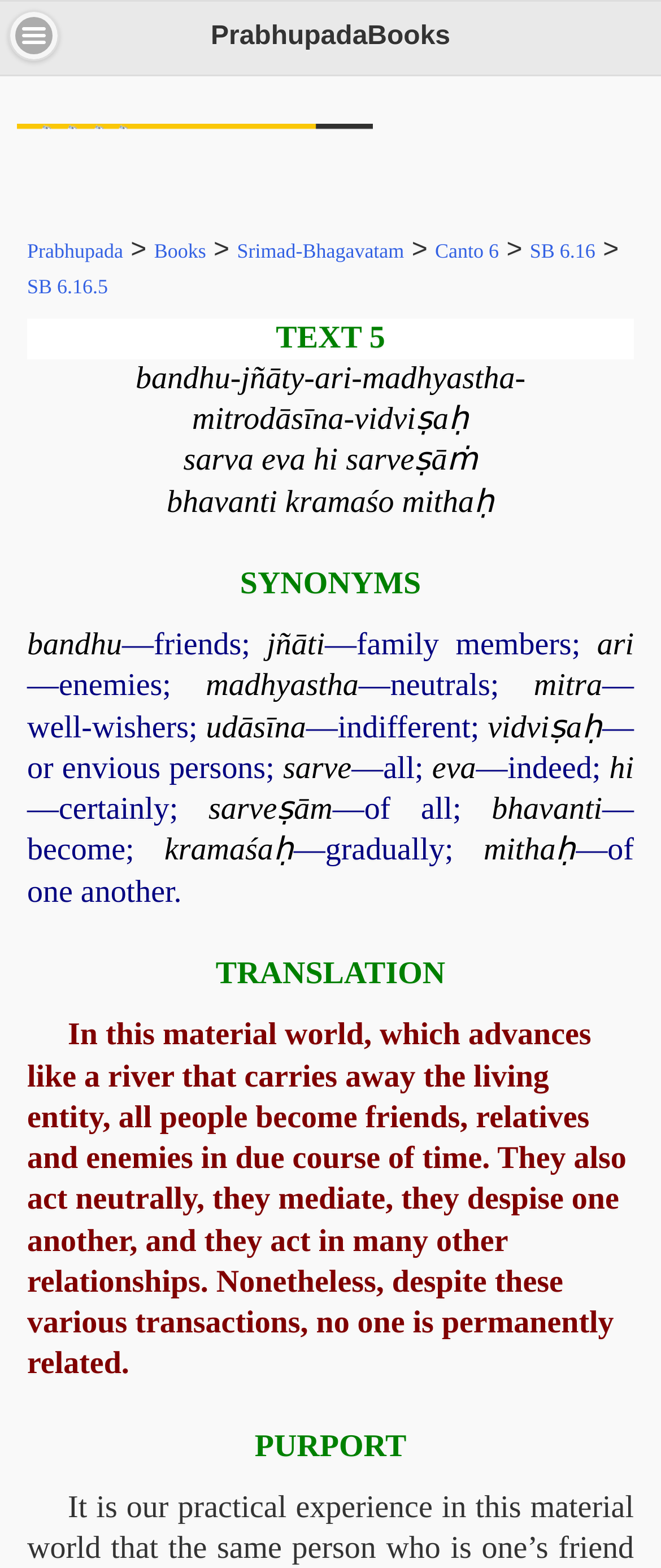Please respond in a single word or phrase: 
What is the title of the webpage?

PrabhupadaBooks